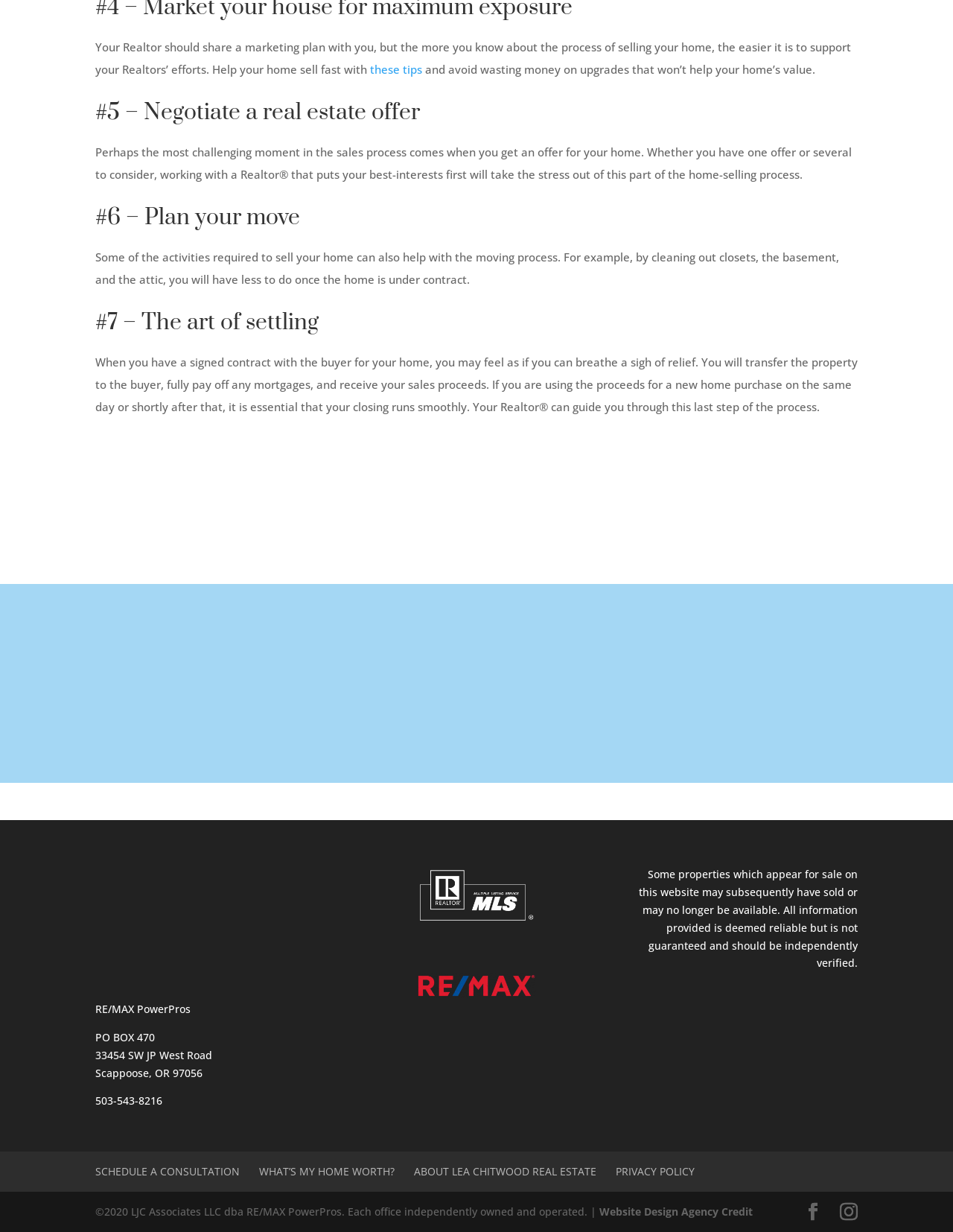Locate the bounding box coordinates of the clickable part needed for the task: "Click the 'FREE FIRST TIME HOME BUYER GUIDE' link".

[0.381, 0.531, 0.619, 0.577]